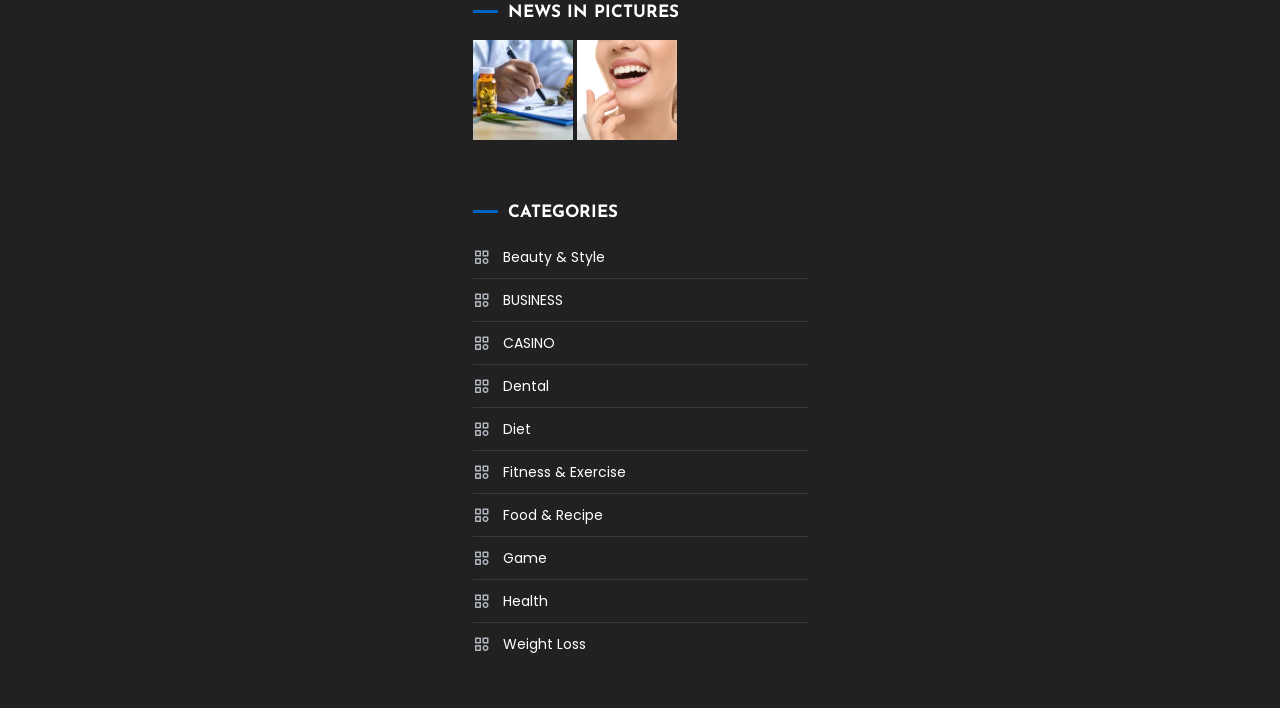Show me the bounding box coordinates of the clickable region to achieve the task as per the instruction: "Explore Beauty & Style category".

[0.37, 0.34, 0.473, 0.385]